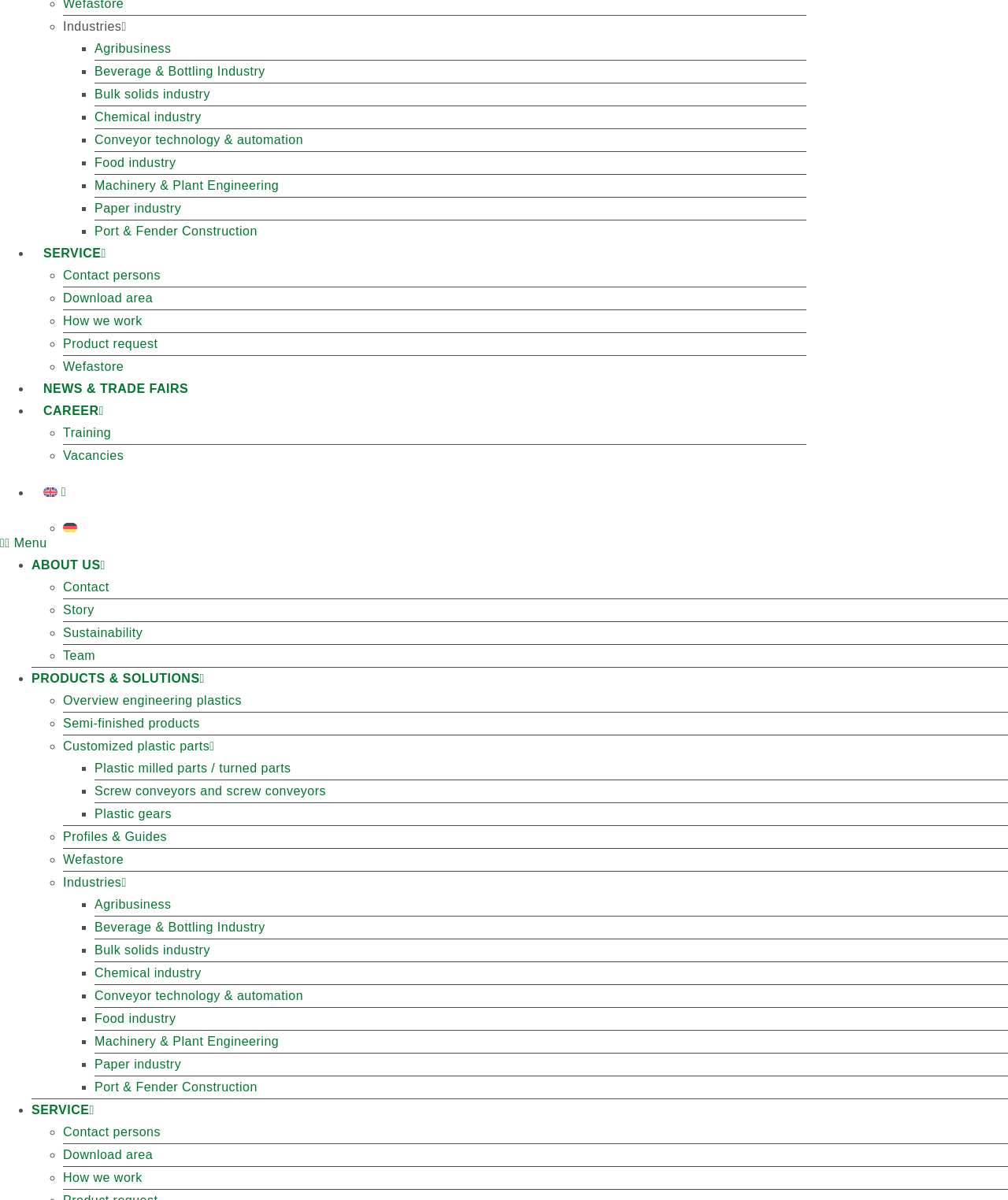Determine the bounding box for the described UI element: "Products & Solutions".

[0.031, 0.559, 0.203, 0.571]